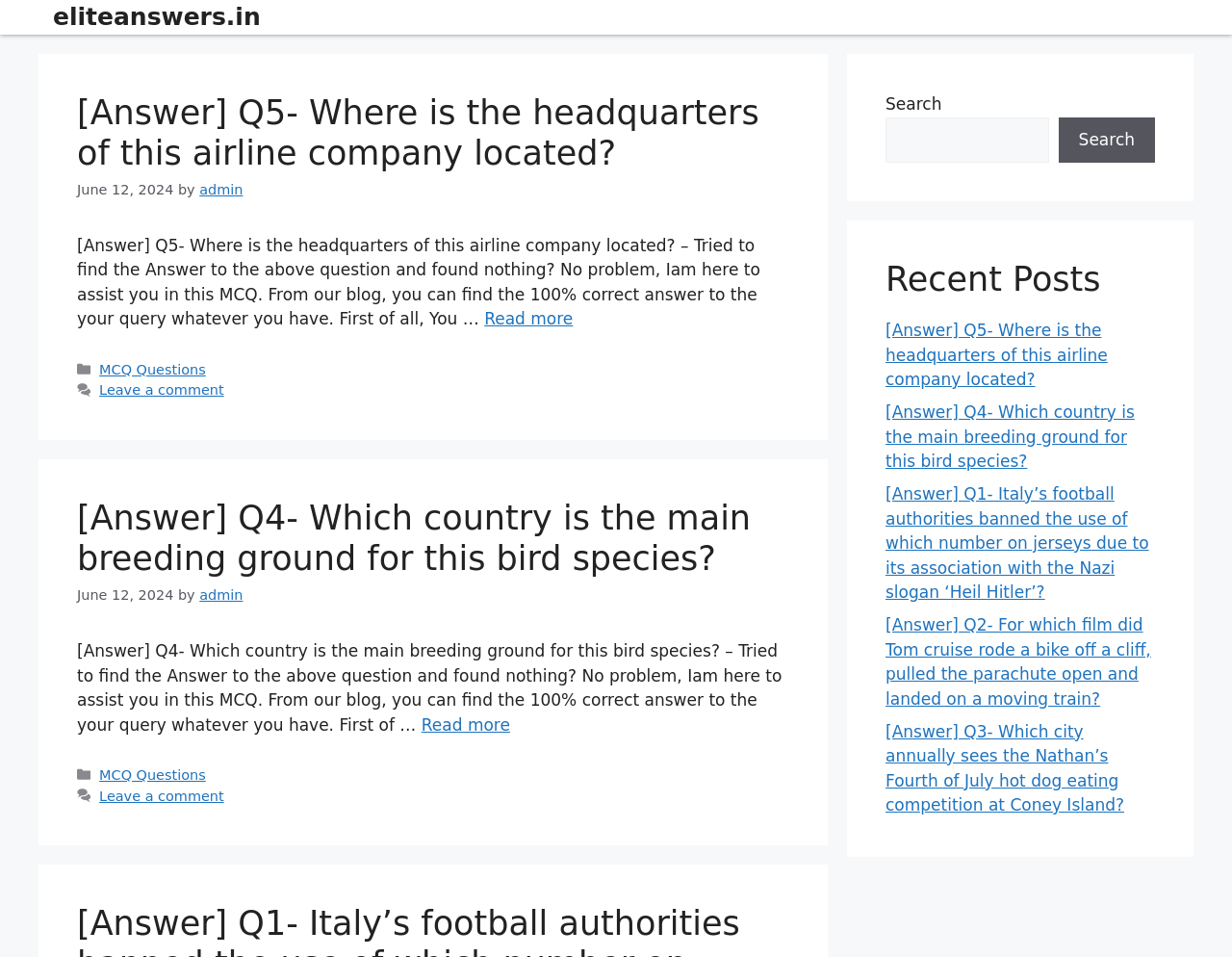Using the information from the screenshot, answer the following question thoroughly:
What is the date of the answer to the question 'Q5- Where is the headquarters of this airline company located?'?

The date of the answer to the question 'Q5- Where is the headquarters of this airline company located?' is 'June 12, 2024', as indicated by the time element in the article section of the webpage.